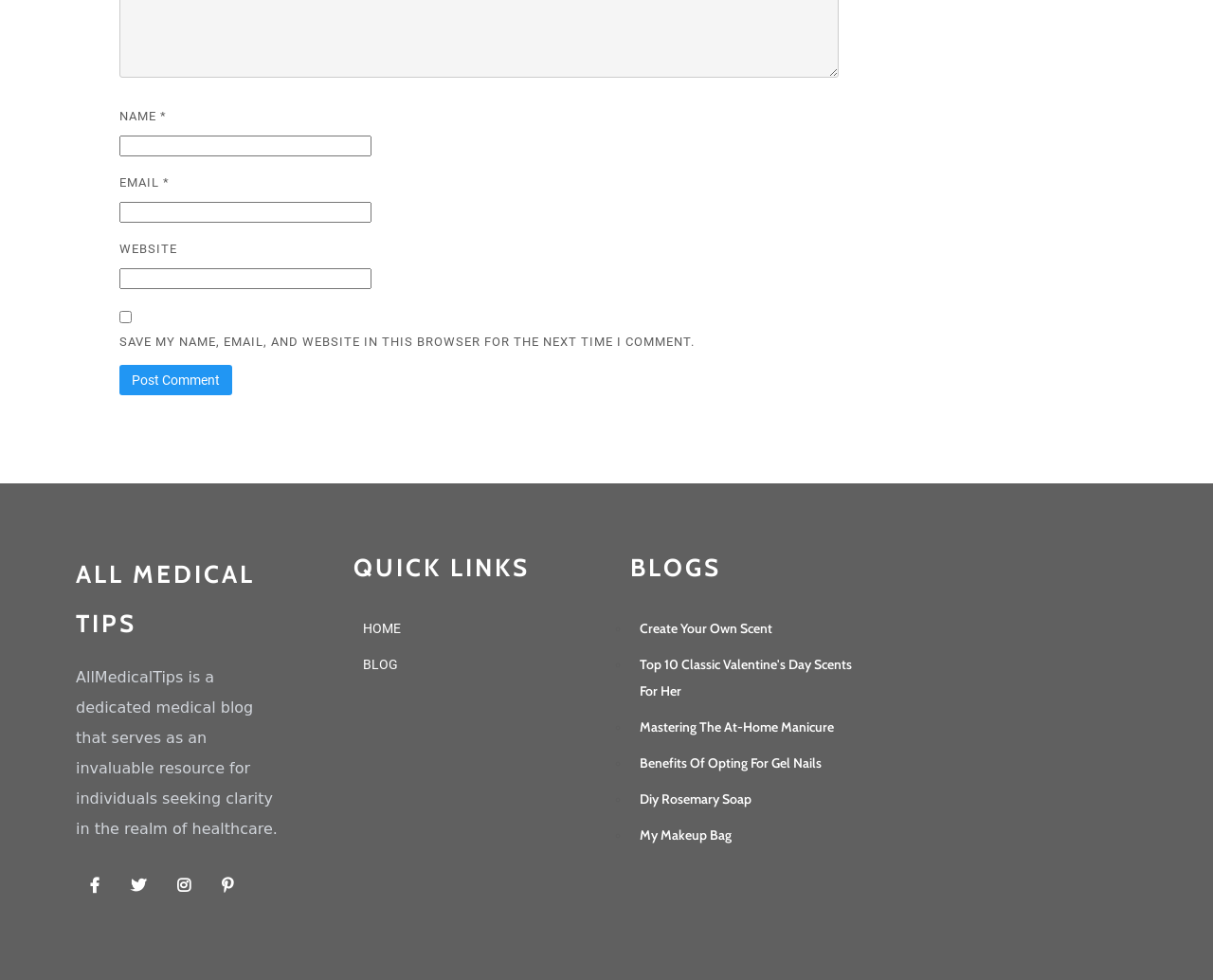What is the name of the blog?
Using the image as a reference, answer with just one word or a short phrase.

AllMedicalTips